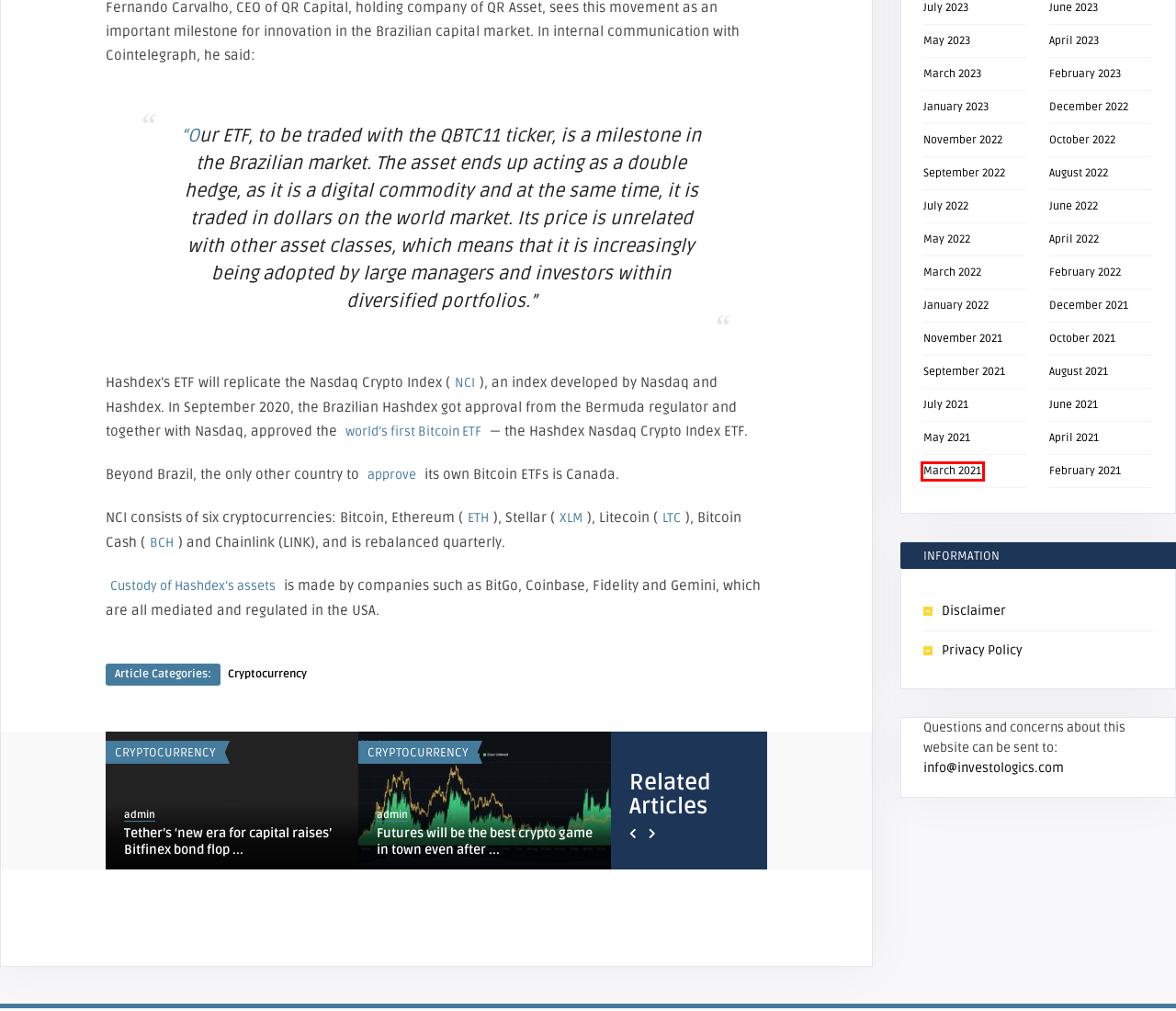Observe the provided screenshot of a webpage that has a red rectangle bounding box. Determine the webpage description that best matches the new webpage after clicking the element inside the red bounding box. Here are the candidates:
A. February 2022 – Investologics
B. July 2021 – Investologics
C. March 2021 – Investologics
D. July 2022 – Investologics
E. April 2021 – Investologics
F. Cointelegraph Notícias Bitcoin & Ethereum Blockchain
G. Brazilians may soon need to stump up taxes on crypto held abroad – Investologics
H. March 2023 – Investologics

C